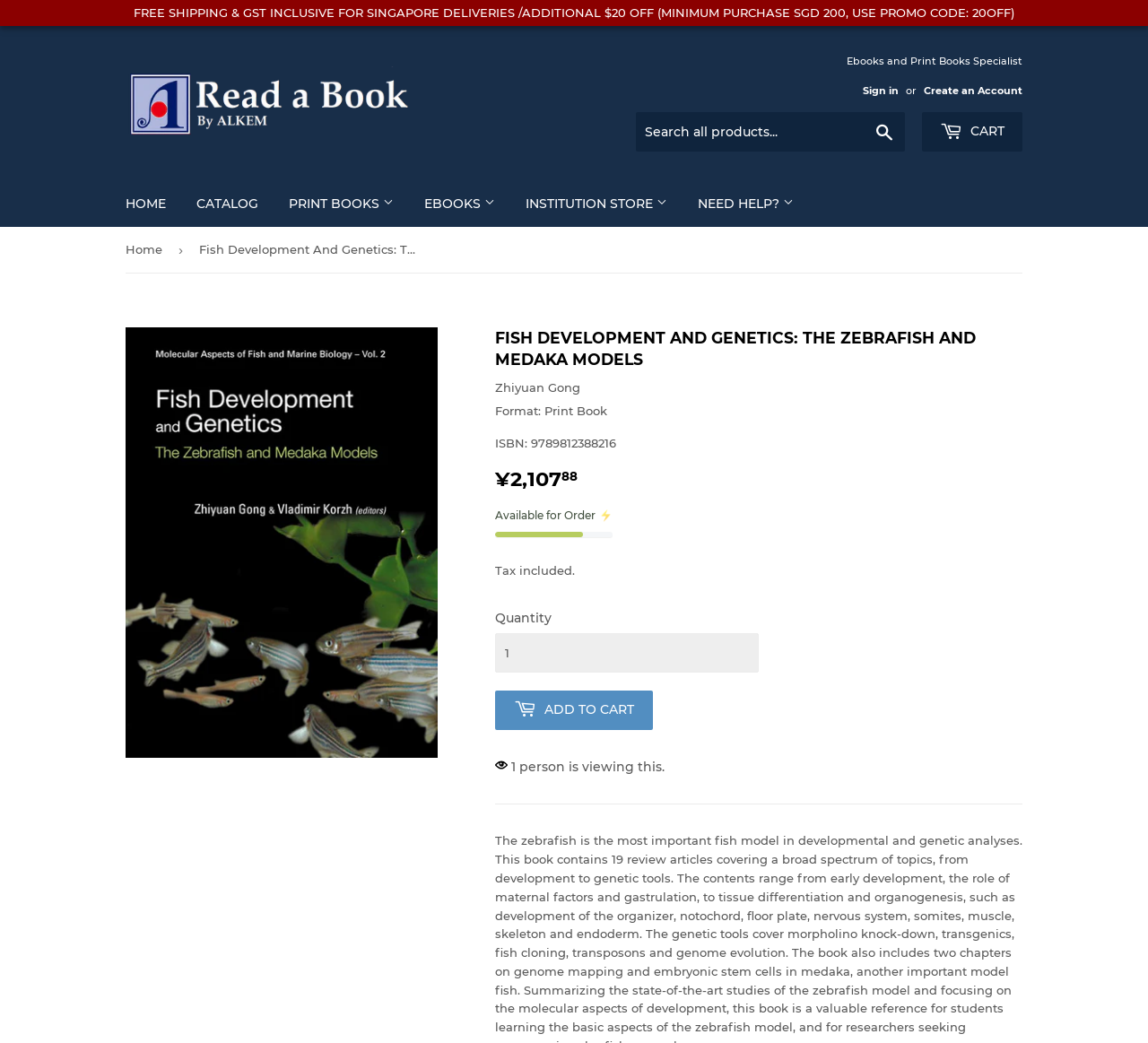What is the status of the book?
Please answer the question with as much detail and depth as you can.

I found the answer by looking at the book details section, where it is mentioned that the book is 'Available for Order'. This means that the book is currently in stock and can be ordered.